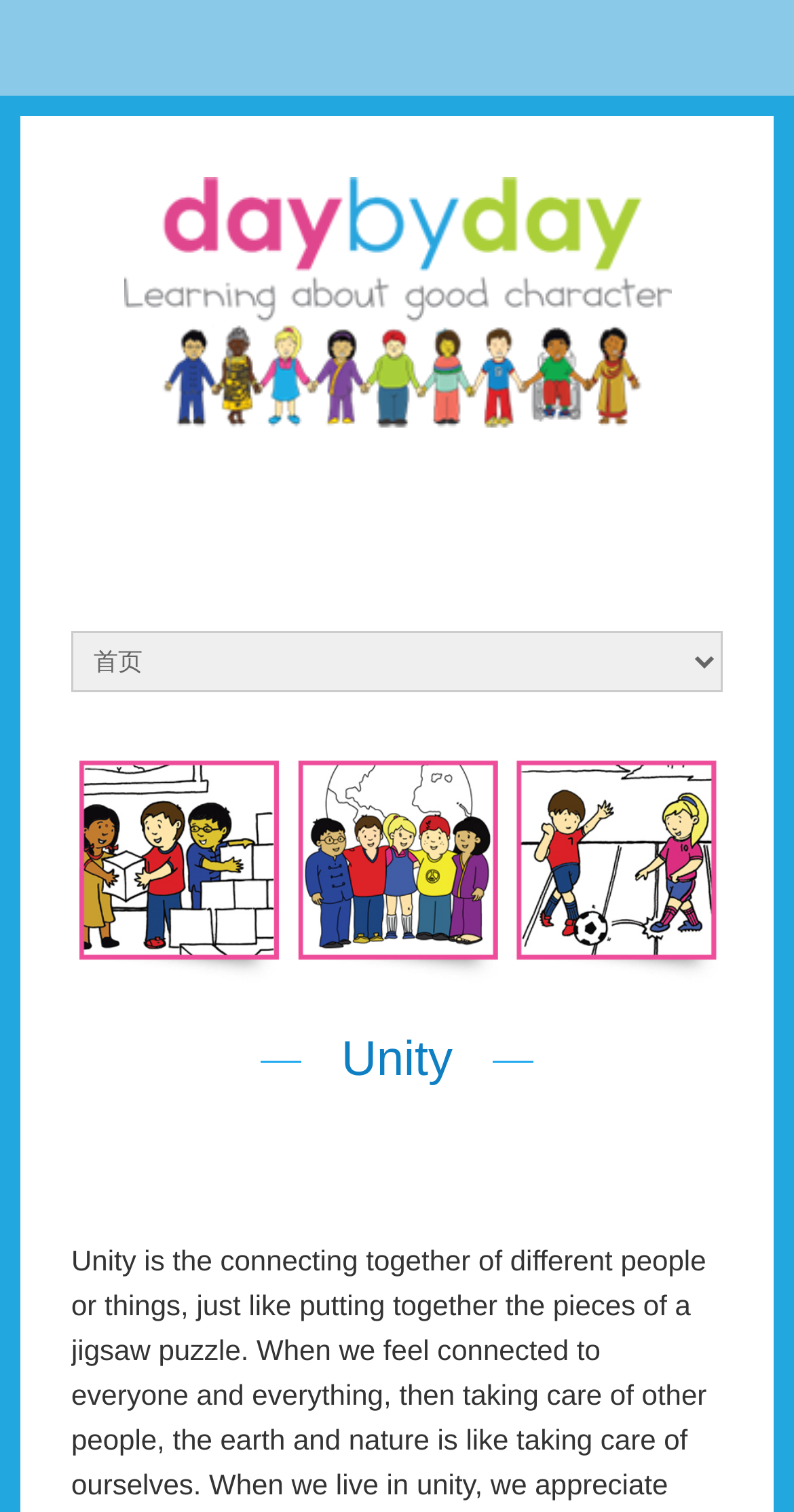Using the provided element description "title="Day By Day"", determine the bounding box coordinates of the UI element.

[0.155, 0.117, 0.845, 0.283]